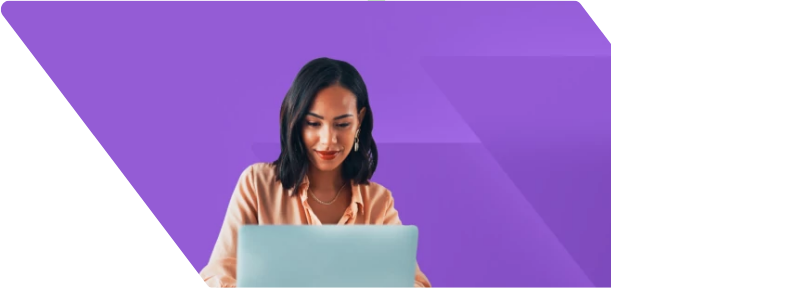Give a detailed account of everything present in the image.

The image features a professional young woman engaged in work on her laptop, symbolizing the flexibility and opportunities presented by remote employment. She has a focus on her tasks, indicating diligence and concentration, amidst a vibrant purple backdrop. This visual representation aligns with the theme of the article titled "Hiring Out of State Employees in Oregon (Updated for 2024)," which discusses the evolving landscape of remote work and the implications for employers navigating multistate regulations. The image reflects the contemporary workforce's shift towards remote operations and the broader talent pool that can now be accessed by companies in Oregon.